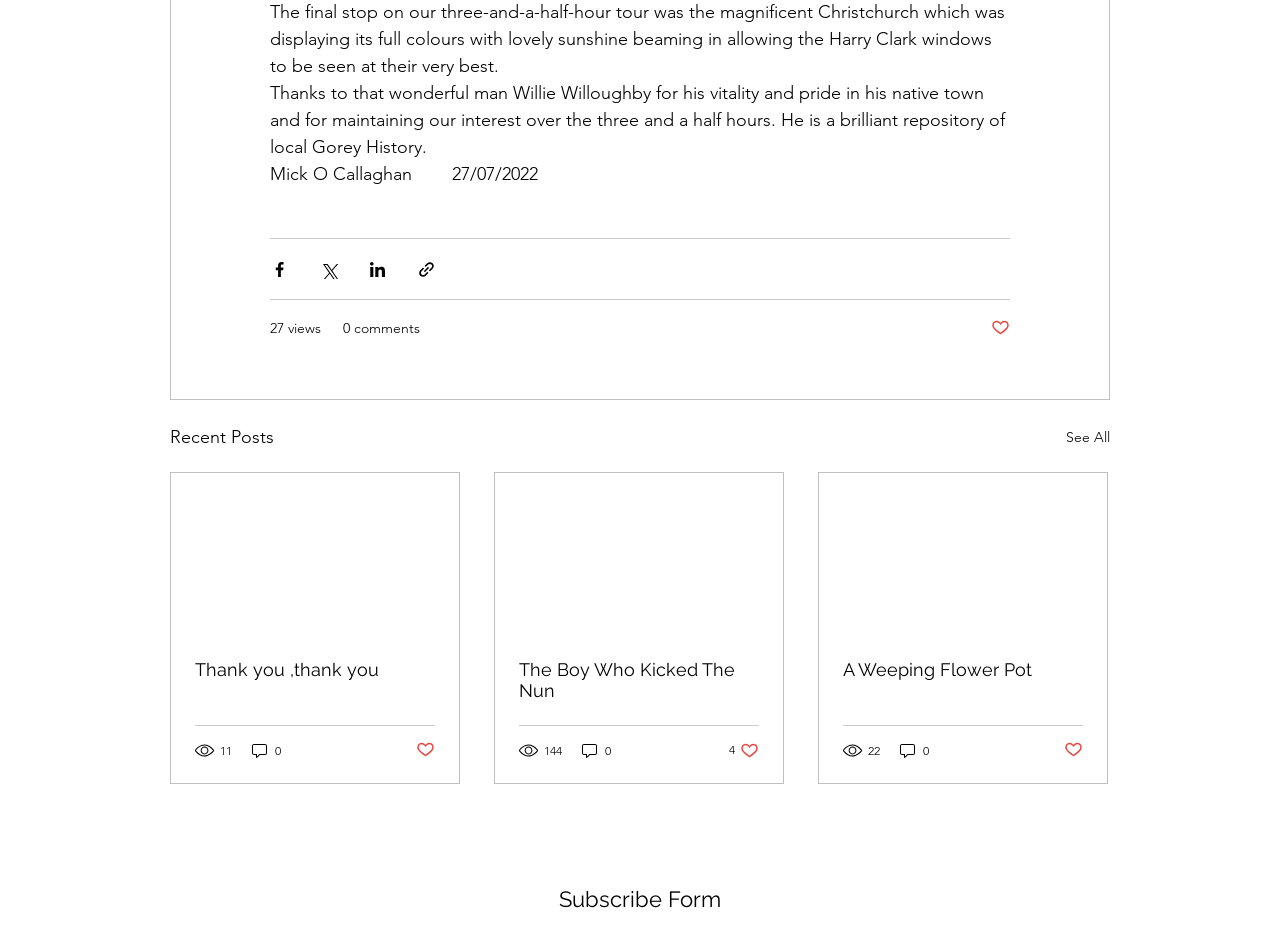Please specify the bounding box coordinates of the clickable section necessary to execute the following command: "See All".

[0.833, 0.456, 0.867, 0.488]